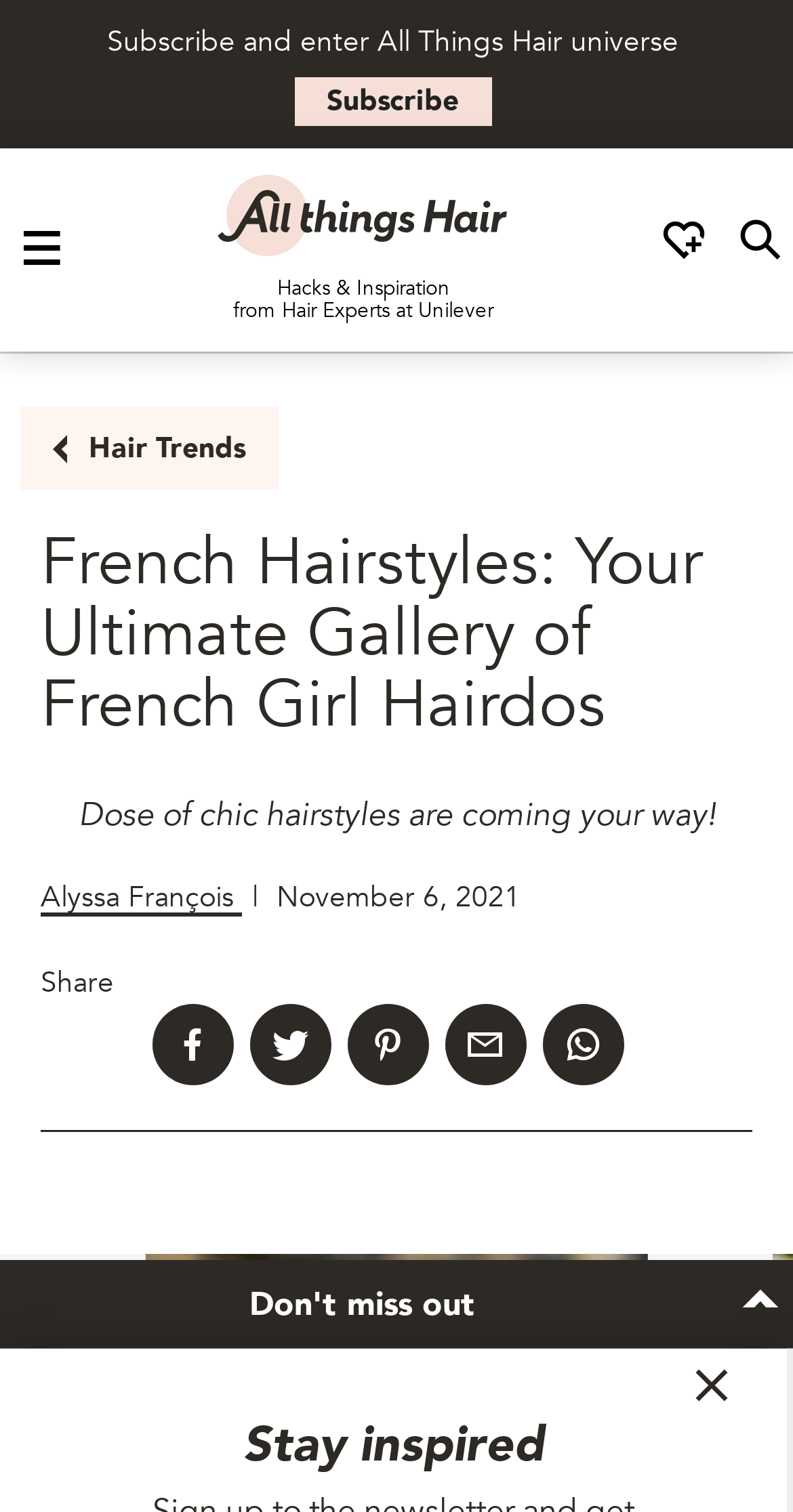Determine the bounding box coordinates for the HTML element described here: "Don't miss out".

[0.0, 0.833, 1.0, 0.892]